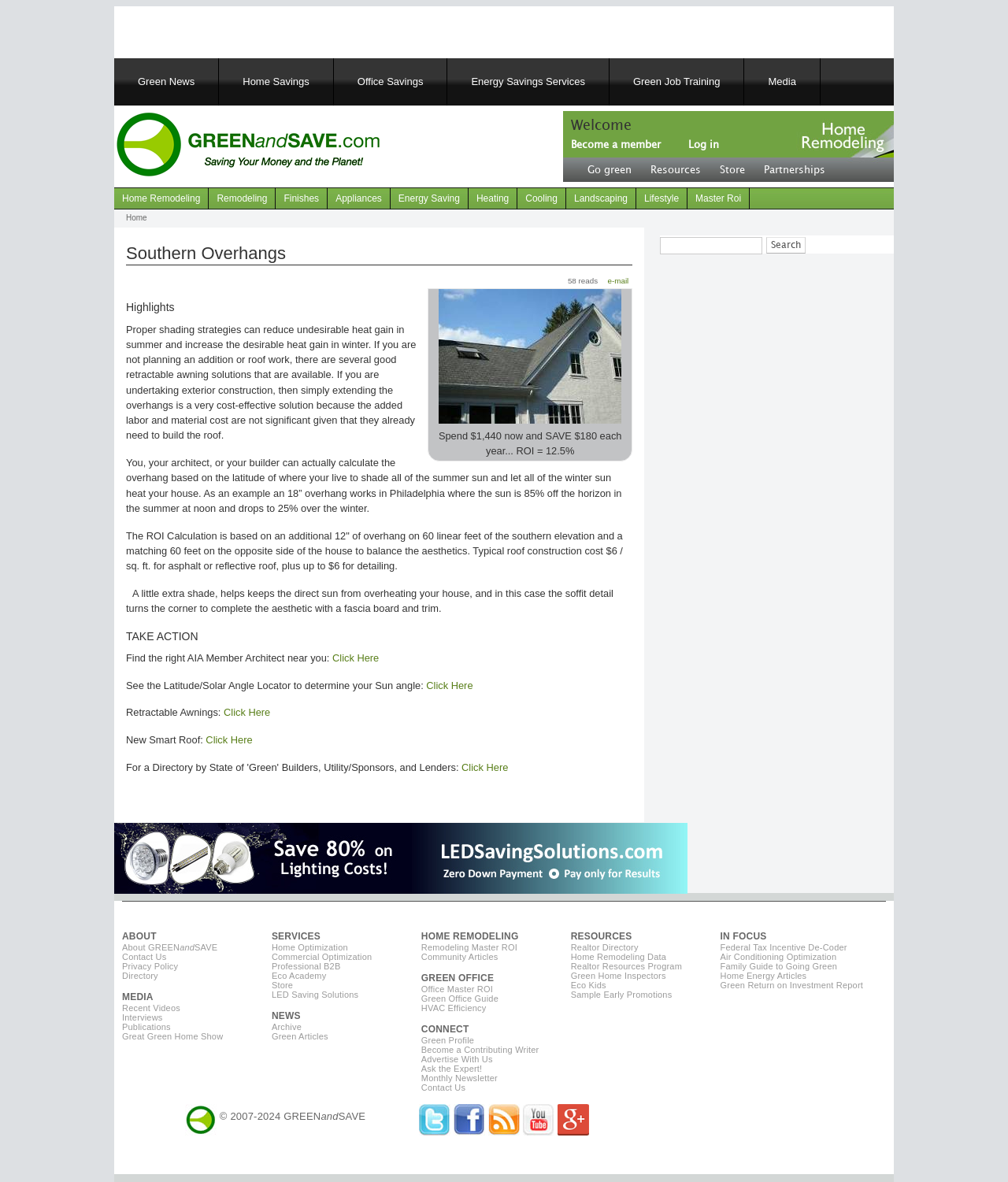What is the benefit of proper shading strategies?
Based on the visual information, provide a detailed and comprehensive answer.

I found this information in the text 'Proper shading strategies can reduce undesirable heat gain in summer and increase the desirable heat gain in winter.' which explains the benefit of proper shading strategies.